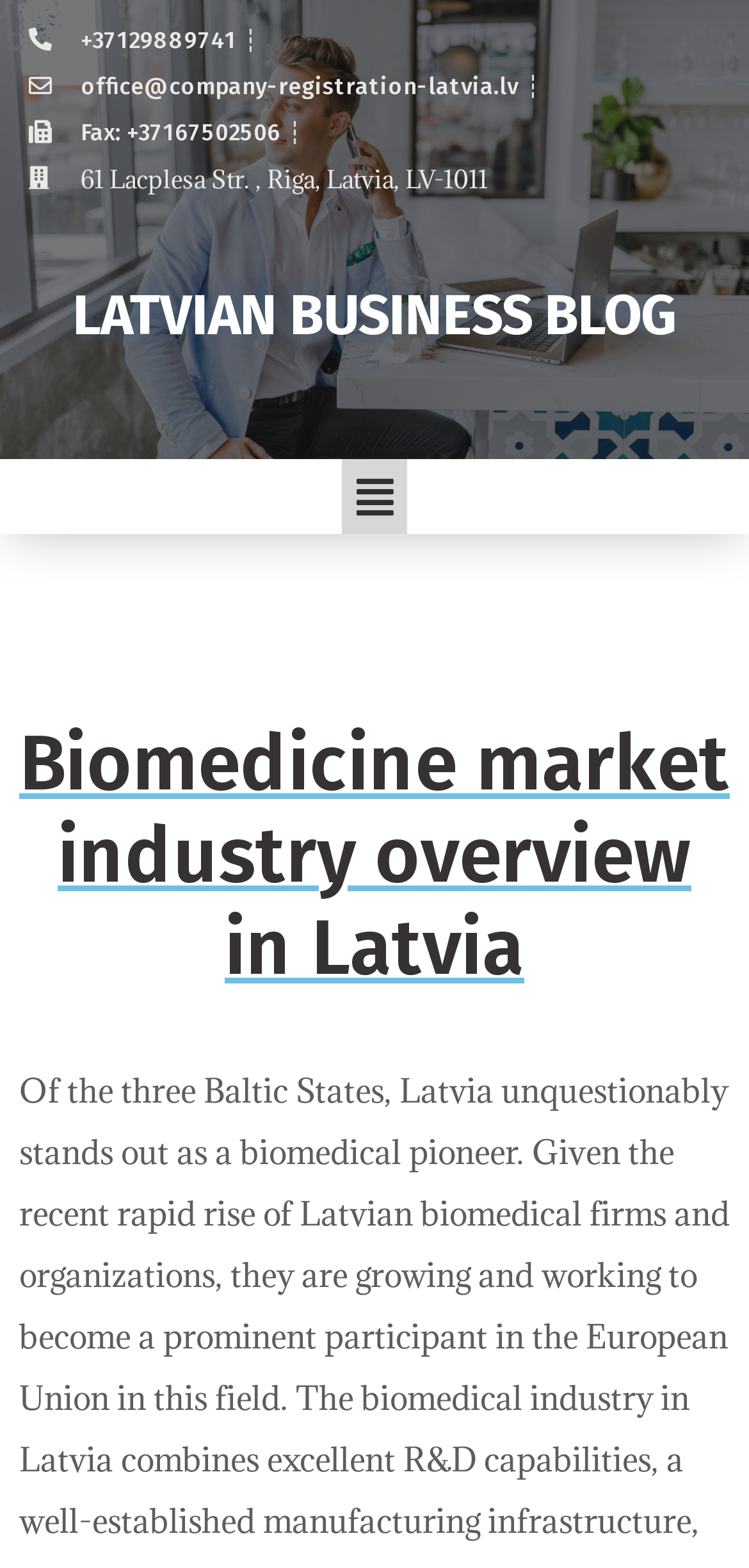Give a concise answer using one word or a phrase to the following question:
What is the address of the company?

61 Lacplesa Str., Riga, Latvia, LV-1011